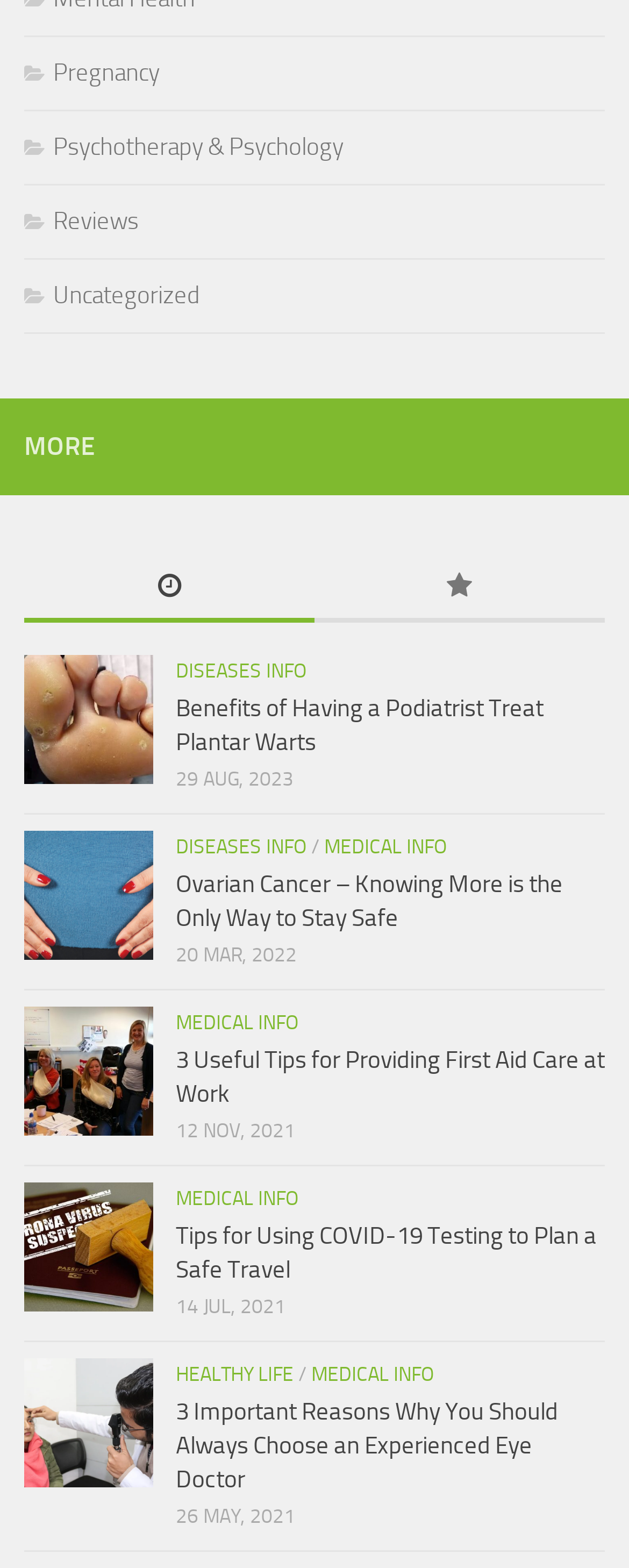Identify the bounding box coordinates of the element to click to follow this instruction: 'Go to Home'. Ensure the coordinates are four float values between 0 and 1, provided as [left, top, right, bottom].

None